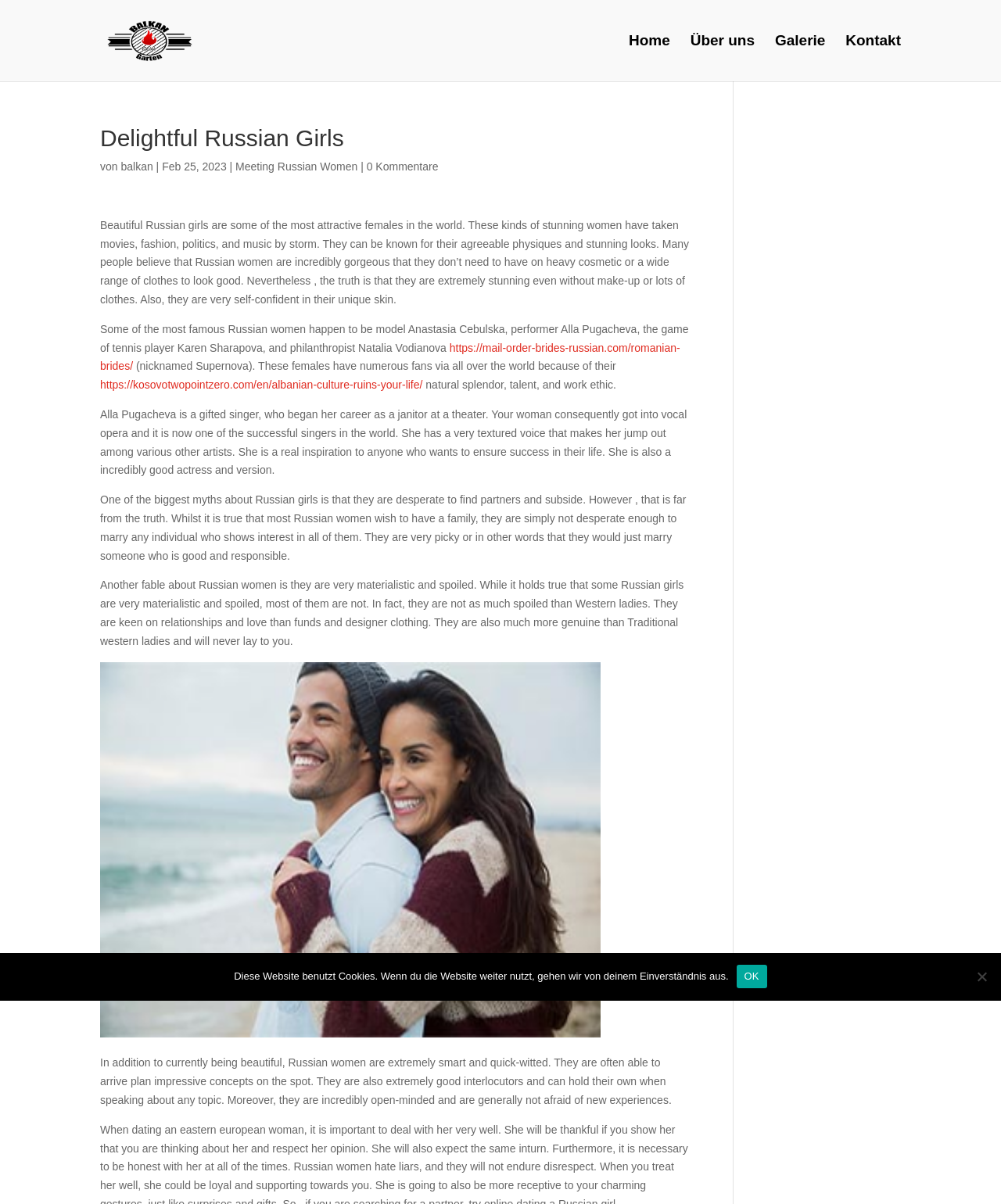Could you indicate the bounding box coordinates of the region to click in order to complete this instruction: "Contact us through email".

None